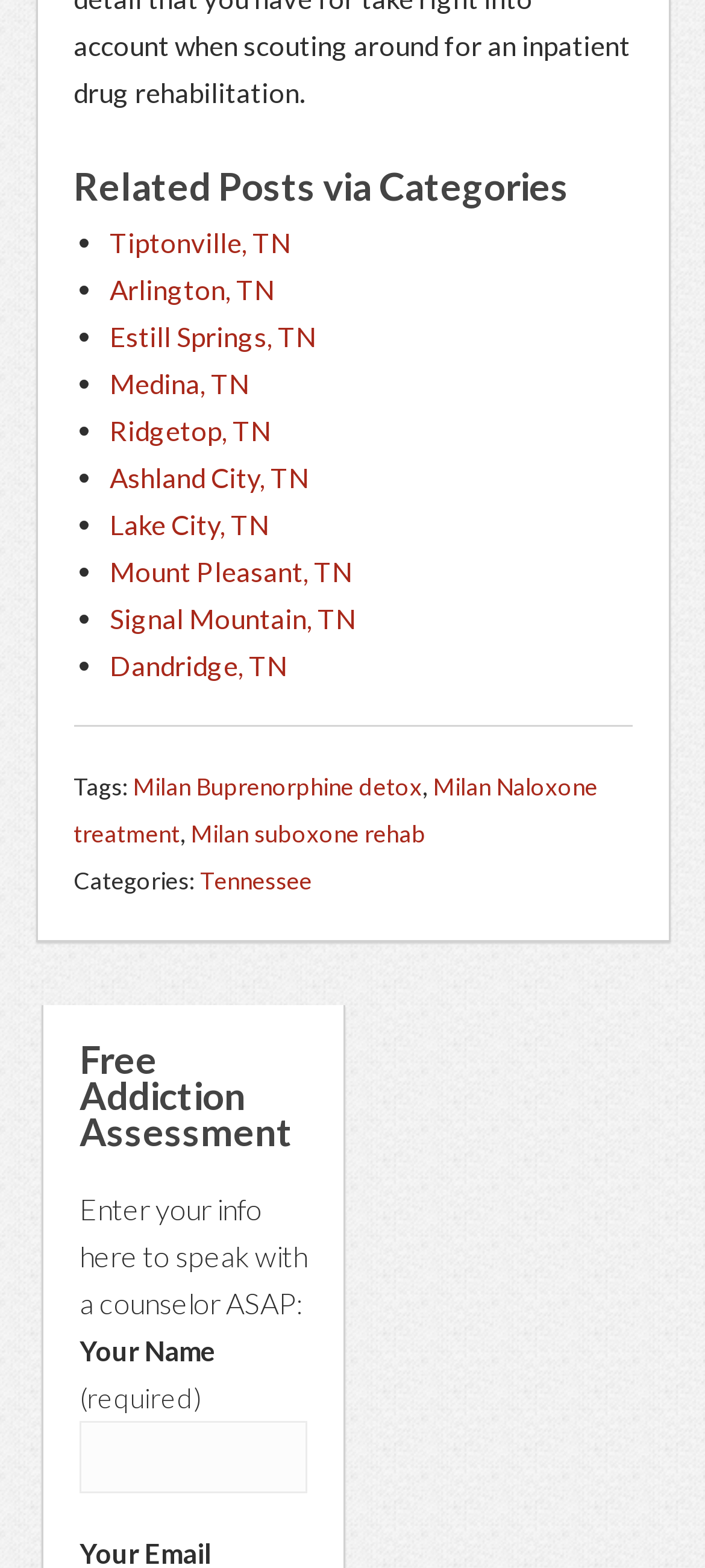Examine the screenshot and answer the question in as much detail as possible: What is the label of the first text field?

I looked at the form and found that the first text field has a label 'Your Name'.